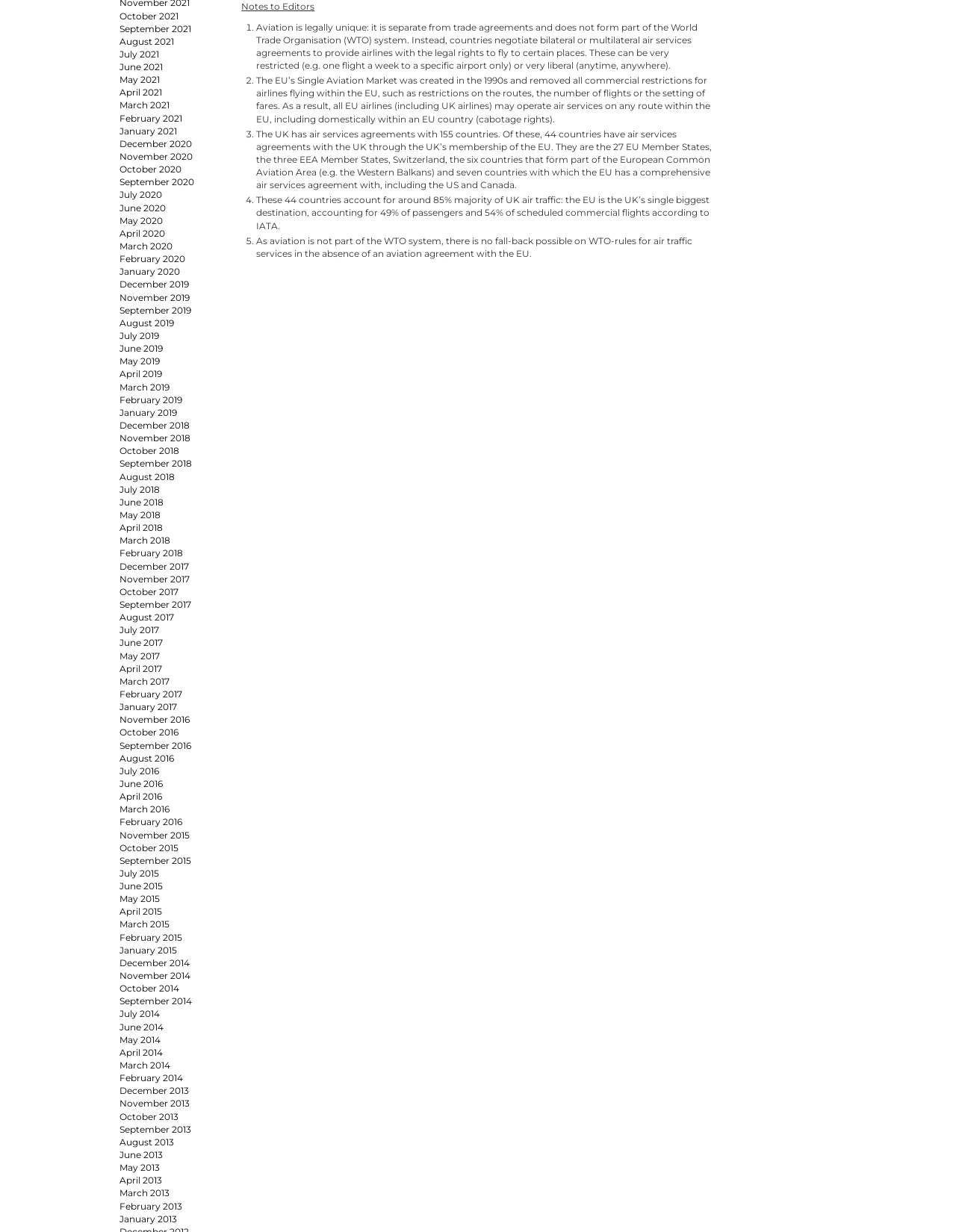From the webpage screenshot, identify the region described by February 2015. Provide the bounding box coordinates as (top-left x, top-left y, bottom-right x, bottom-right y), with each value being a floating point number between 0 and 1.

[0.125, 0.756, 0.191, 0.765]